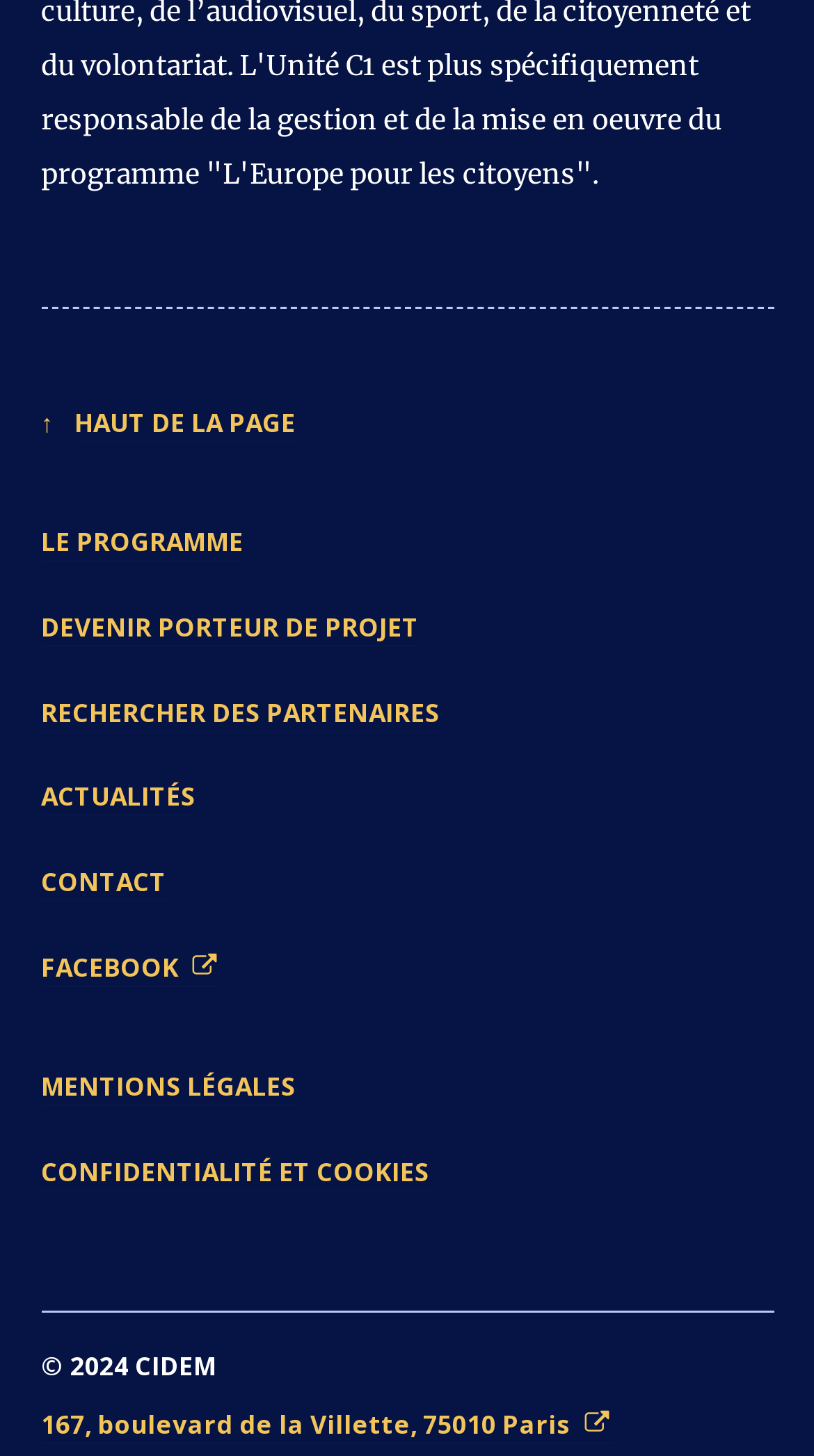Identify the bounding box coordinates of the section to be clicked to complete the task described by the following instruction: "go to the top of the page". The coordinates should be four float numbers between 0 and 1, formatted as [left, top, right, bottom].

[0.091, 0.277, 0.363, 0.303]